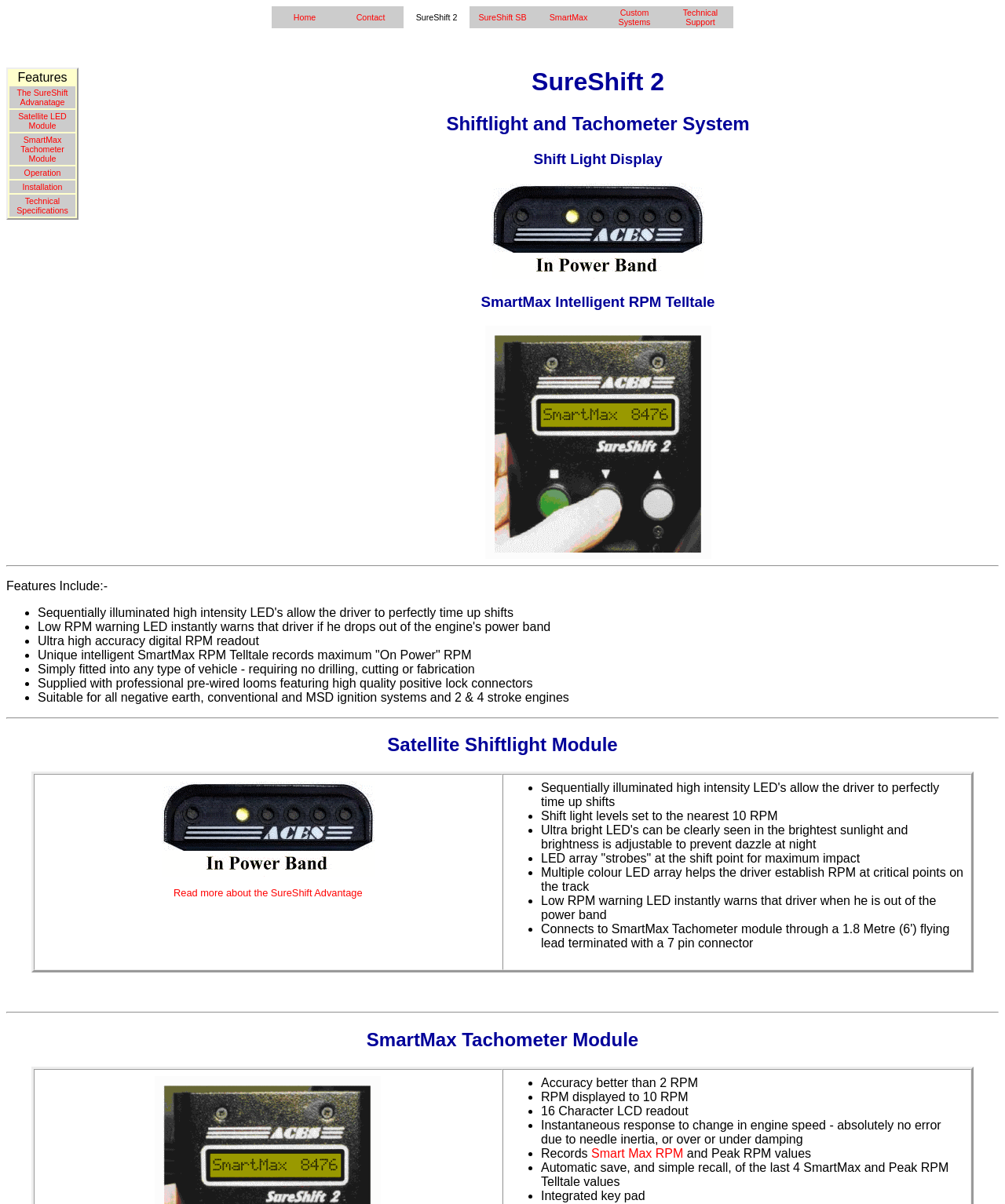What type of engines is the system suitable for?
Based on the image, answer the question with as much detail as possible.

The webpage mentions that the system is suitable for all negative earth, conventional and MSD ignition systems and 2 & 4 stroke engines, indicating that it can be used with a variety of engine types.